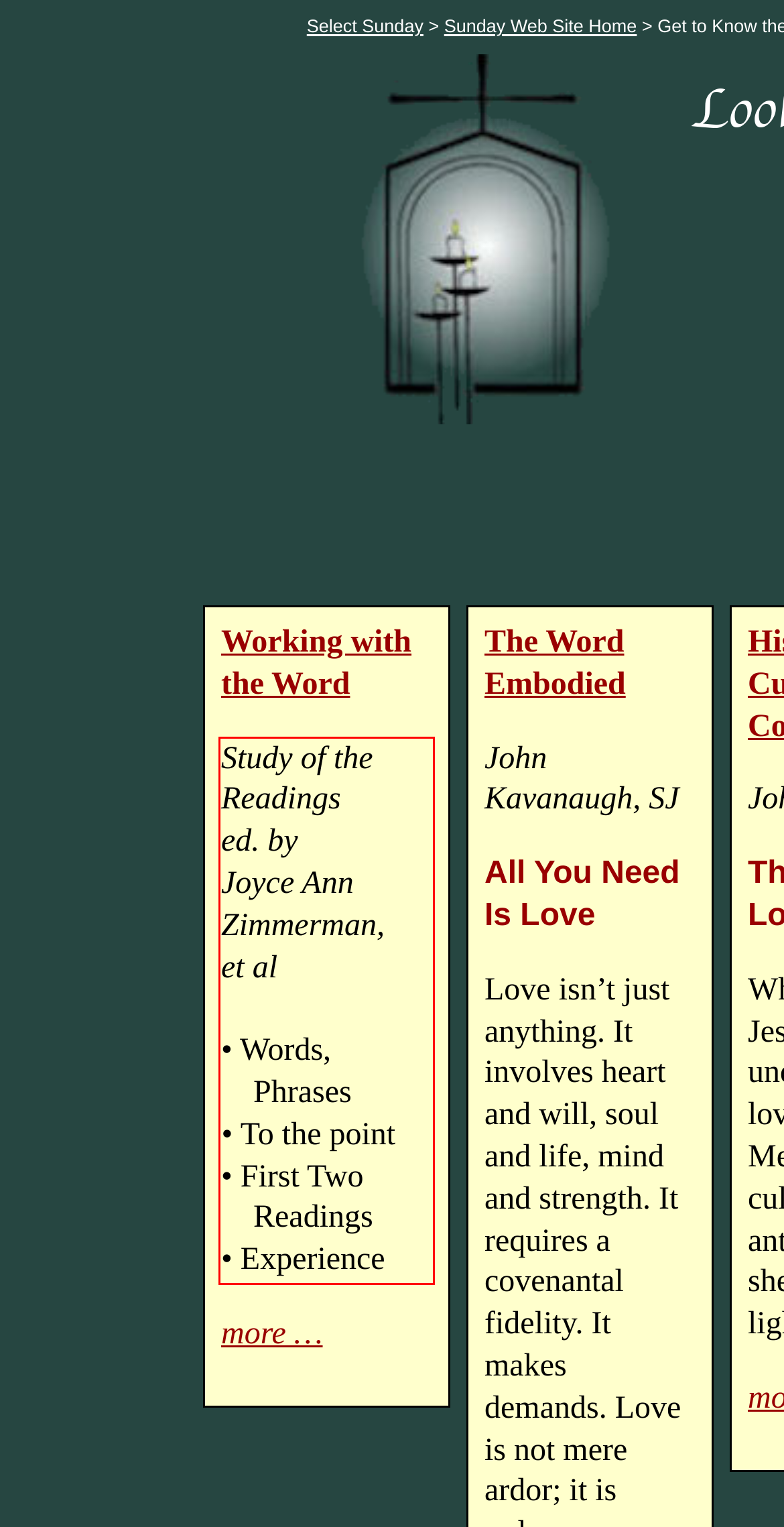Please identify and extract the text from the UI element that is surrounded by a red bounding box in the provided webpage screenshot.

Study of the Readings ed. by Joyce Ann Zimmerman, et al • Words, Phrases • To the point • First Two Readings • Experience